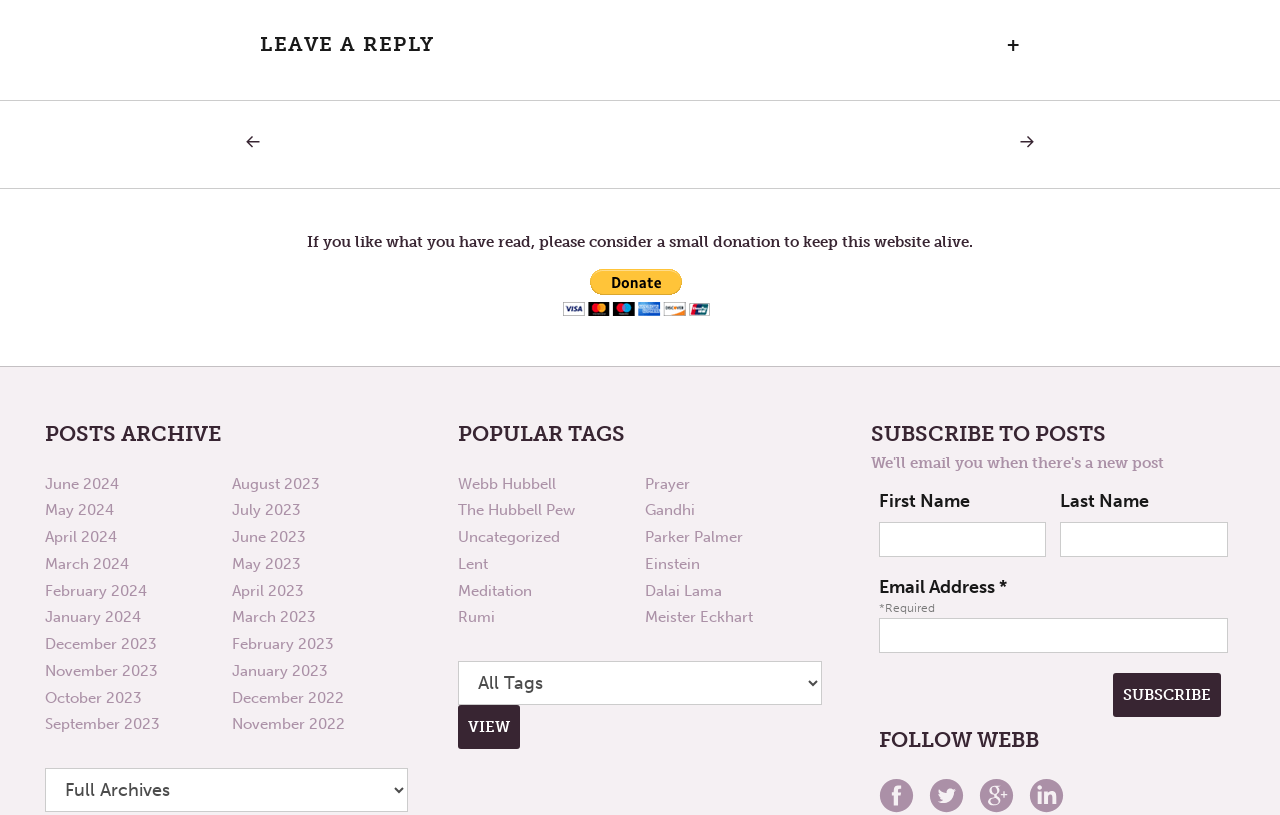Determine the bounding box coordinates of the section to be clicked to follow the instruction: "Read more about The NDT 4.0 Guide – Everything you need to know.". The coordinates should be given as four float numbers between 0 and 1, formatted as [left, top, right, bottom].

None